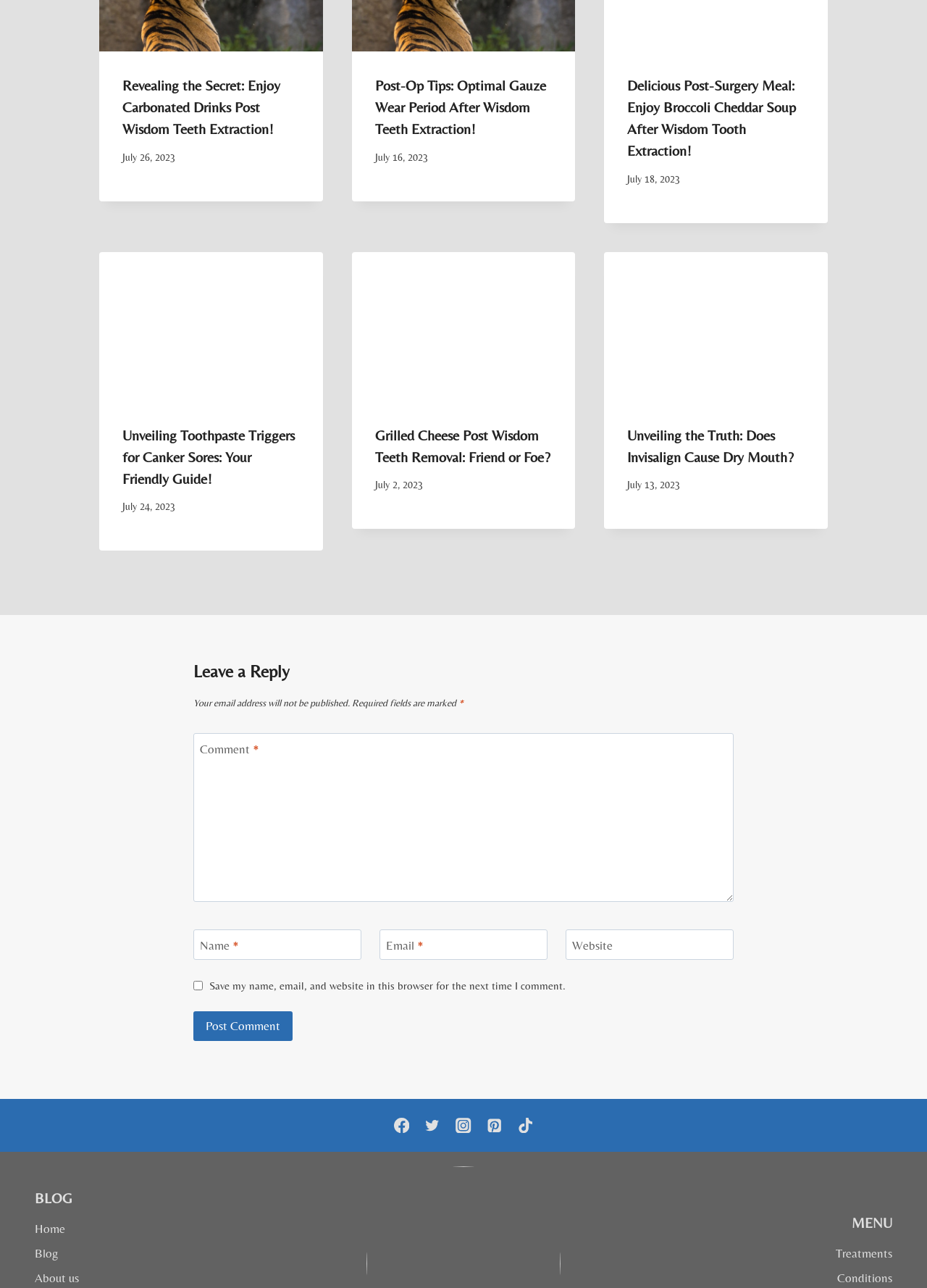Can you determine the bounding box coordinates of the area that needs to be clicked to fulfill the following instruction: "Visit the 'Treatments' page"?

[0.721, 0.964, 0.962, 0.983]